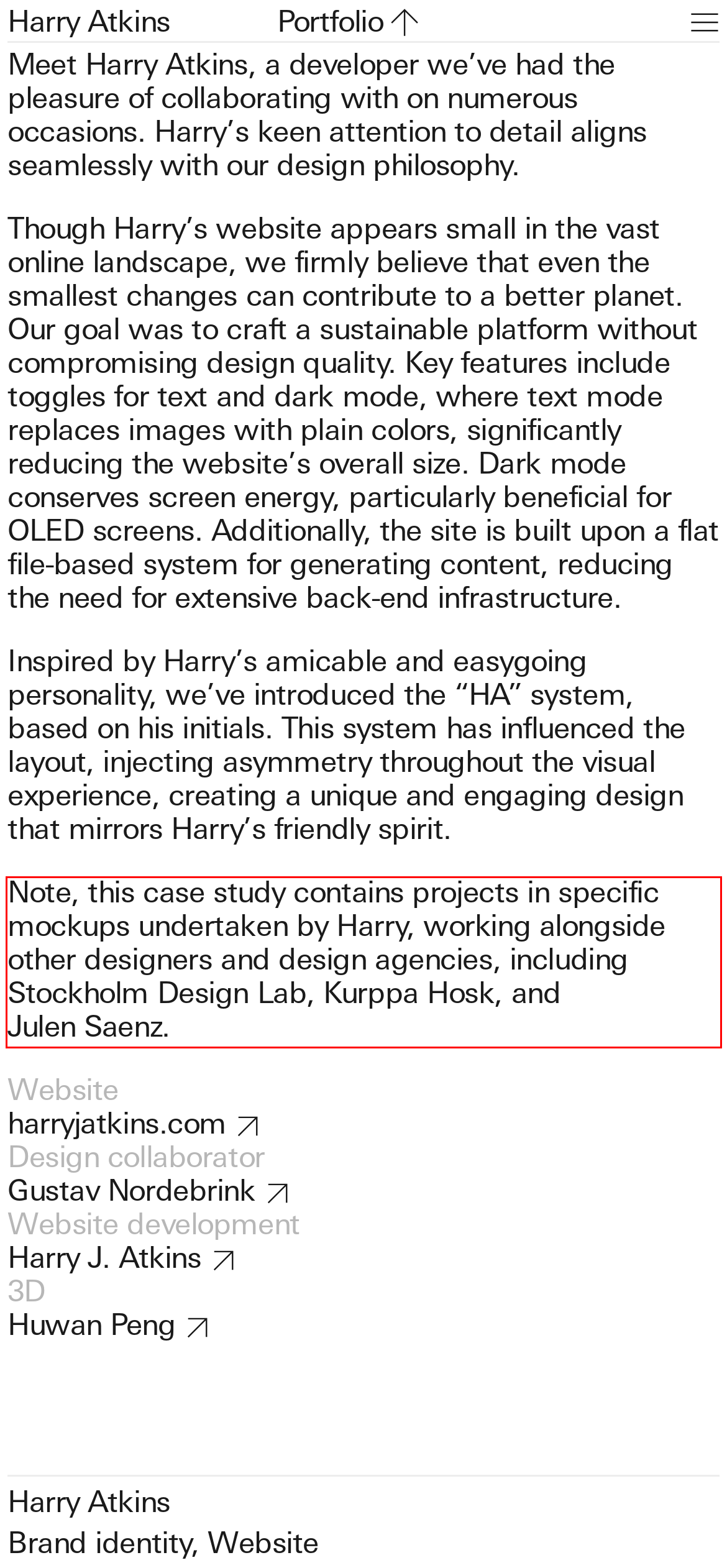Analyze the screenshot of the webpage that features a red bounding box and recognize the text content enclosed within this red bounding box.

Note, this case study contains projects in specific mockups undertaken by Harry, working alongside other designers and design agencies, including Stockholm Design Lab, Kurppa Hosk, and Julen Saenz.